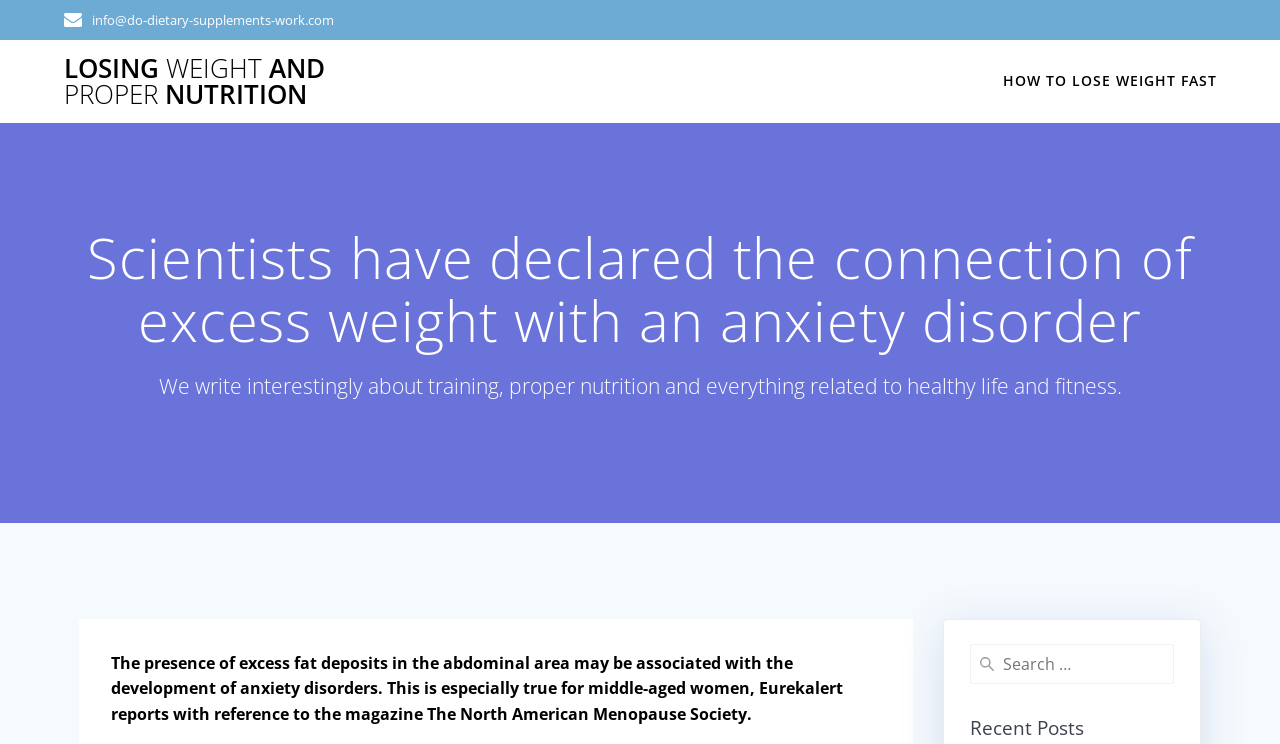Explain the webpage's layout and main content in detail.

The webpage appears to be a health and wellness blog or website, focusing on weight loss and proper nutrition. At the top, there is a heading that reads "Scientists have declared the connection of excess weight with an anxiety disorder" which seems to be the main topic of the page. Below this heading, there is a brief description of the website, stating that it writes about training, proper nutrition, and healthy living.

On the left side of the page, there is a link to "LOSING WEIGHT AND PROPER NUTRITION" which is likely a main category or section of the website. On the right side, there is a link to "HOW TO LOSE WEIGHT FAST" which may be a popular or featured article.

The main content of the page appears to be an article discussing the connection between excess weight and anxiety disorders, specifically in middle-aged women. The article cites a report from Eurekalert and The North American Menopause Society.

At the bottom of the page, there is a search bar with a label "Search for:" which allows users to search for specific topics or keywords. Above the search bar, there is a heading "Recent Posts" which suggests that the website is a blog with regularly updated content.

There are no images on the page, and the layout is primarily text-based with clear headings and concise paragraphs.